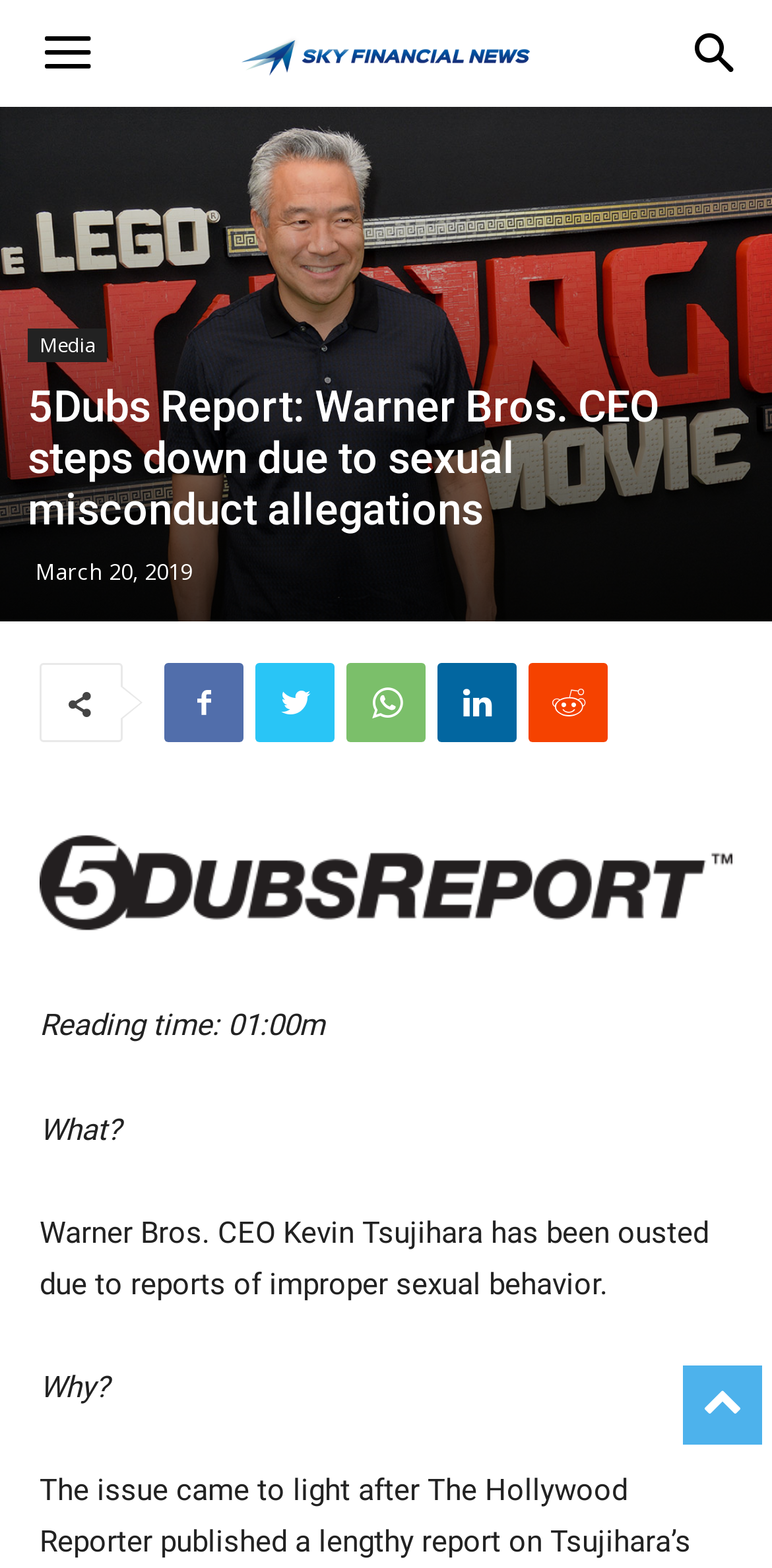How long does it take to read the article? From the image, respond with a single word or brief phrase.

01:00m